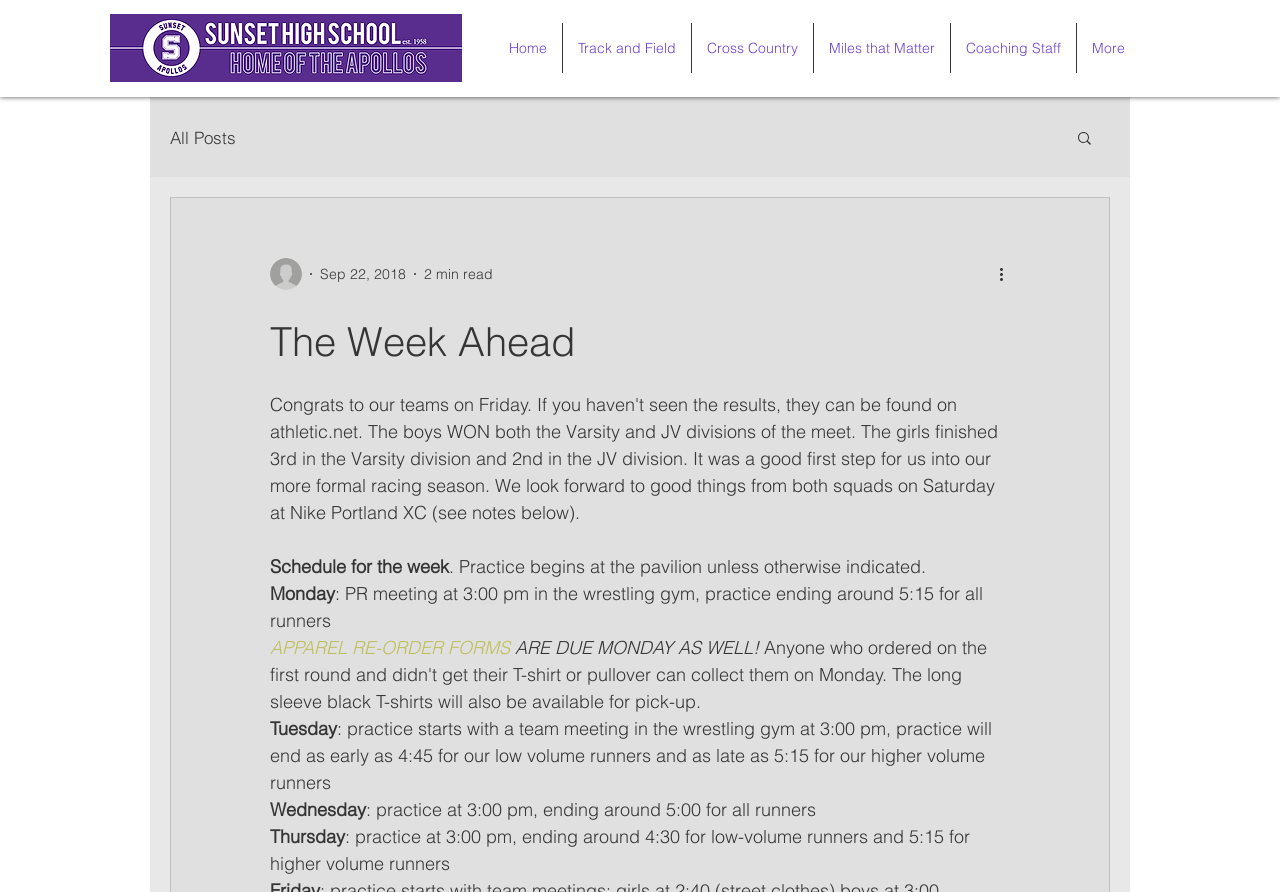What is the schedule for Monday? Please answer the question using a single word or phrase based on the image.

PR meeting at 3:00 pm